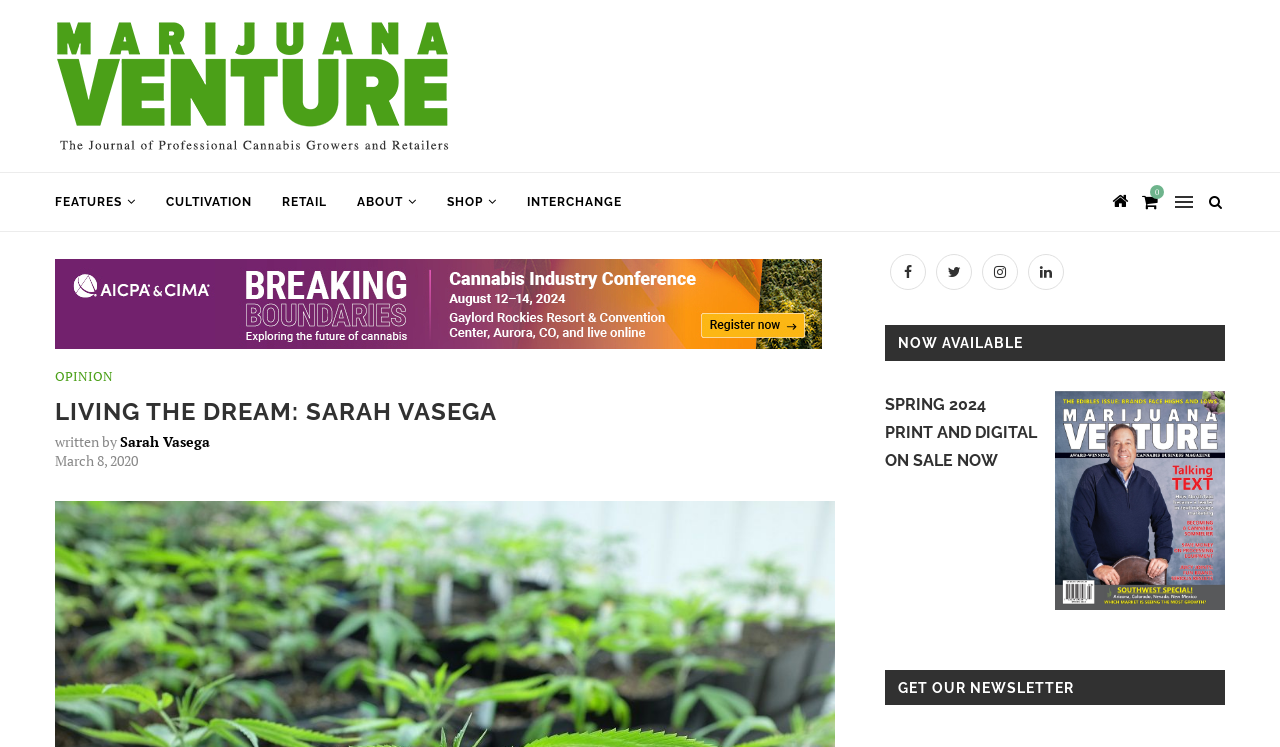Predict the bounding box of the UI element based on the description: "alt="Spring 2024"". The coordinates should be four float numbers between 0 and 1, formatted as [left, top, right, bottom].

[0.824, 0.527, 0.957, 0.556]